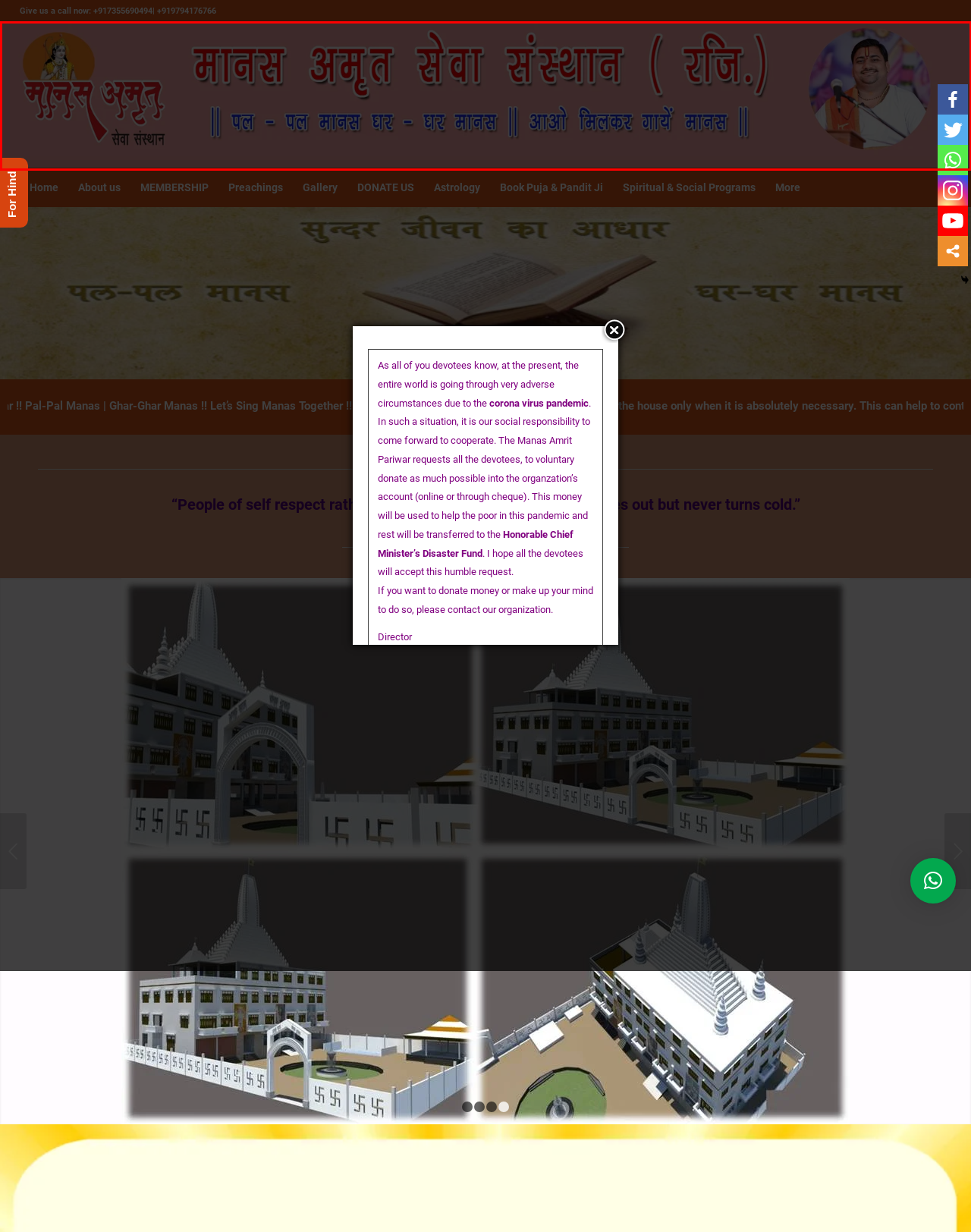You have a screenshot showing a webpage with a red bounding box around a UI element. Choose the webpage description that best matches the new page after clicking the highlighted element. Here are the options:
A. Manas Amrit Vedic School – Pujya Shri Jitendri ji Maharaj
B. Book Puja & Pandit Ji – Pujya Shri Jitendri ji Maharaj
C. VAIDIK KARMKAND – Pujya Shri Jitendri ji Maharaj
D. SHRI MANAS AMRIT RAM KATHA – Pujya Shri Jitendri ji Maharaj
E. MANAS AMRIT YAGYASHALA – Pujya Shri Jitendri ji Maharaj
F. Puja Samagri List – Pujya Shri Jitendri ji Maharaj
G. Pujya Shri Jitendri ji Maharaj – मानस अमृत सेवा संस्थान | पल-पल मानस घर-घर मानस !!
H. DONATE US – Pujya Shri Jitendri ji Maharaj

G